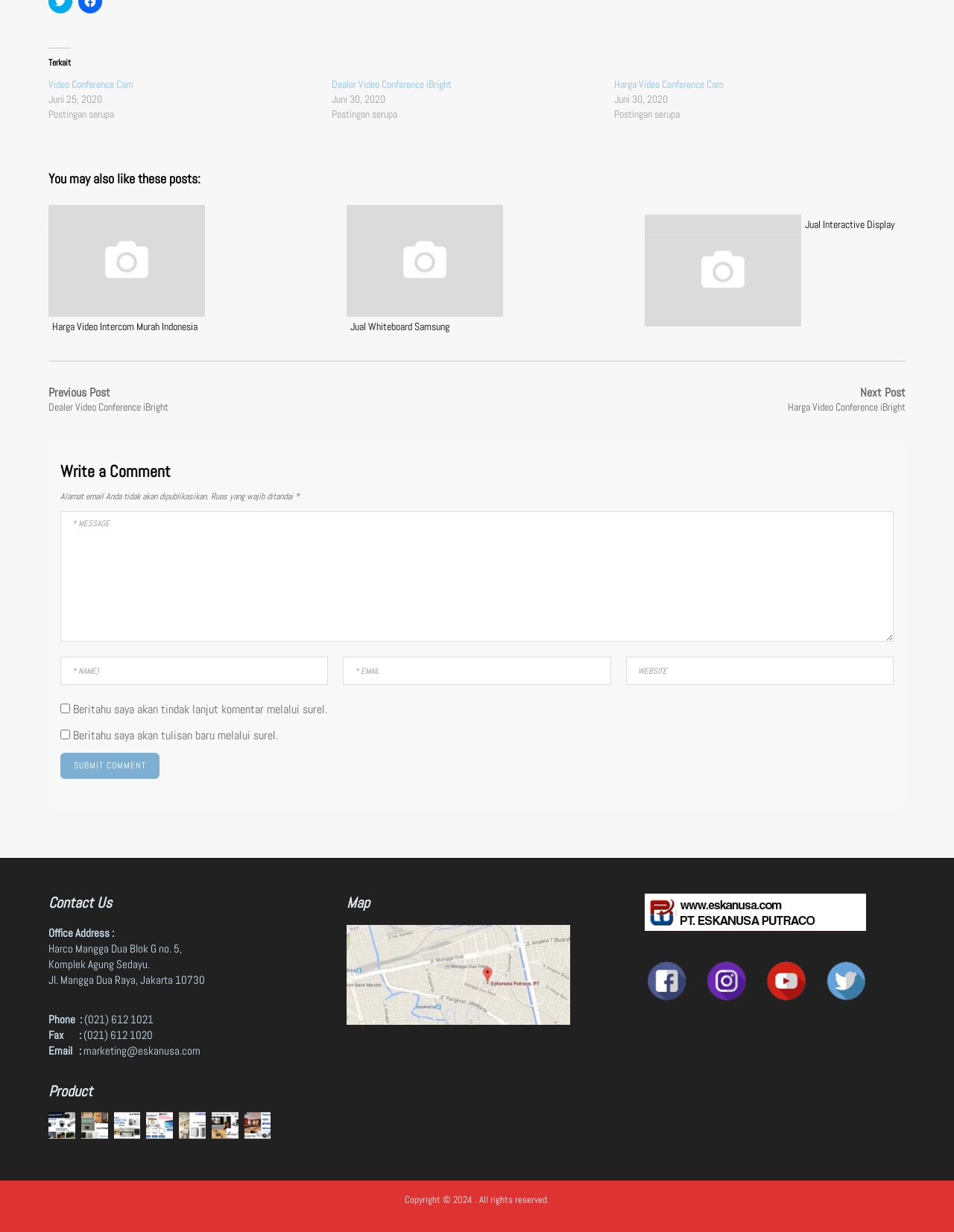Determine the bounding box coordinates of the clickable area required to perform the following instruction: "Contact us". The coordinates should be represented as four float numbers between 0 and 1: [left, top, right, bottom].

[0.051, 0.725, 0.324, 0.74]